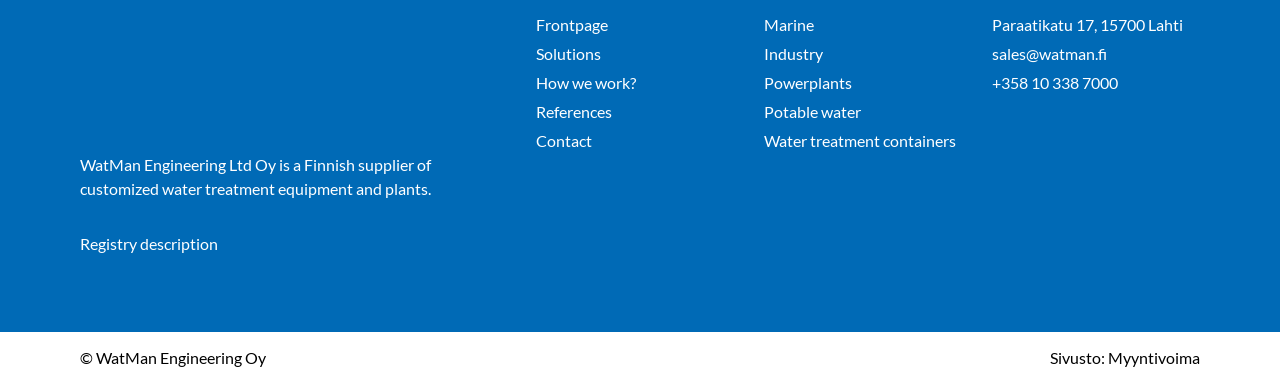Using floating point numbers between 0 and 1, provide the bounding box coordinates in the format (top-left x, top-left y, bottom-right x, bottom-right y). Locate the UI element described here: Water treatment containers

[0.597, 0.338, 0.759, 0.401]